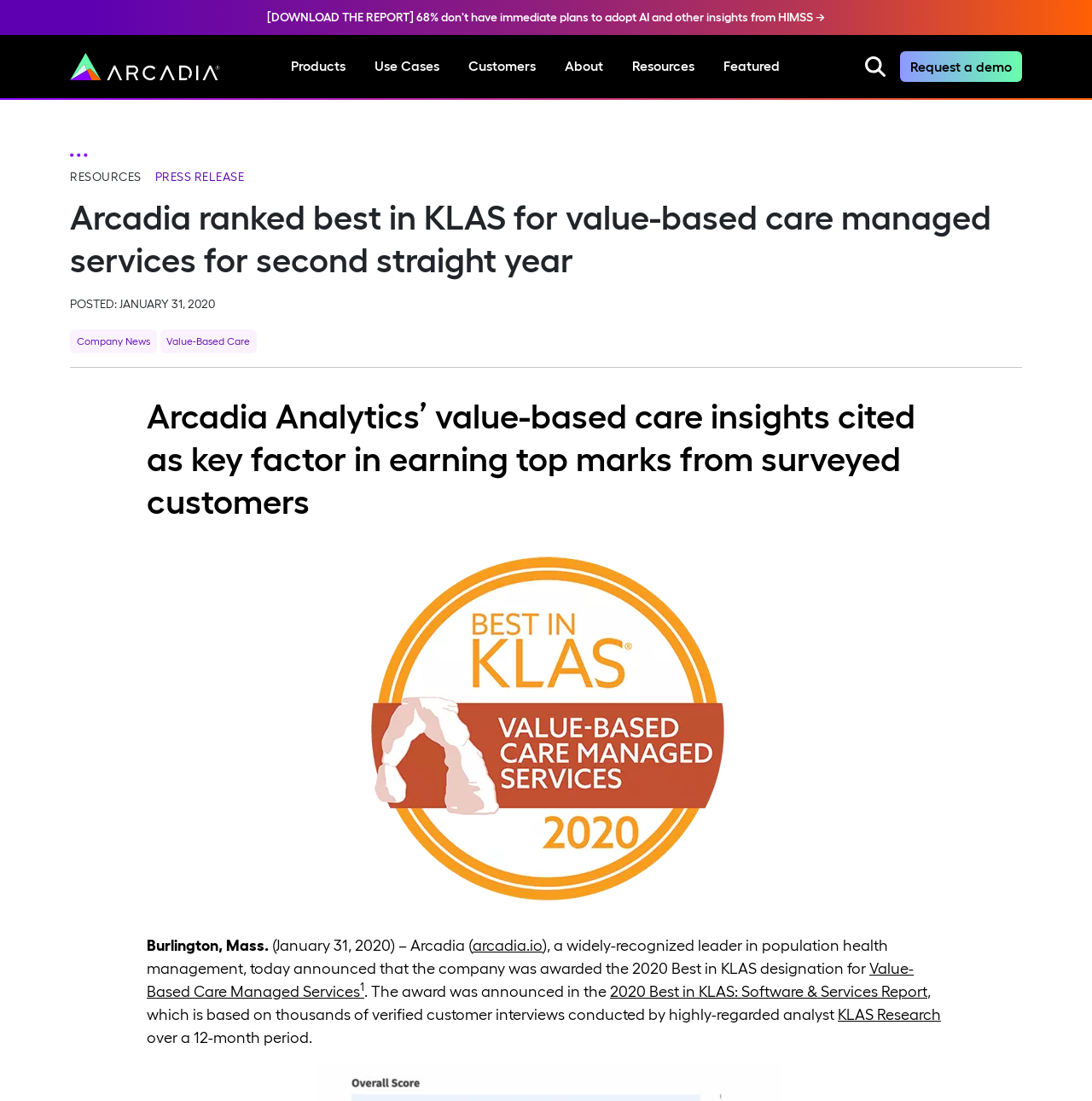Use one word or a short phrase to answer the question provided: 
What is the name of the report?

2020 Best in KLAS: Software & Services Report